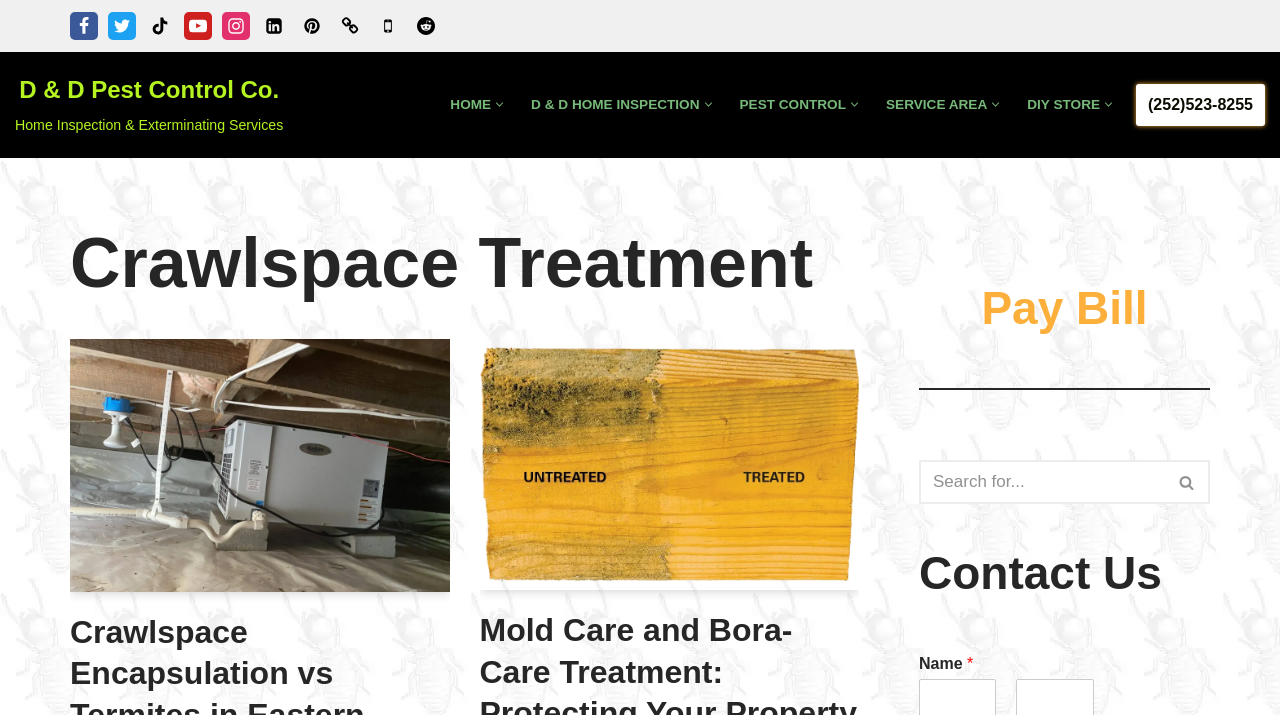Pinpoint the bounding box coordinates of the clickable area necessary to execute the following instruction: "Learn about Crawlspace Encapsulation System". The coordinates should be given as four float numbers between 0 and 1, namely [left, top, right, bottom].

[0.055, 0.474, 0.351, 0.828]